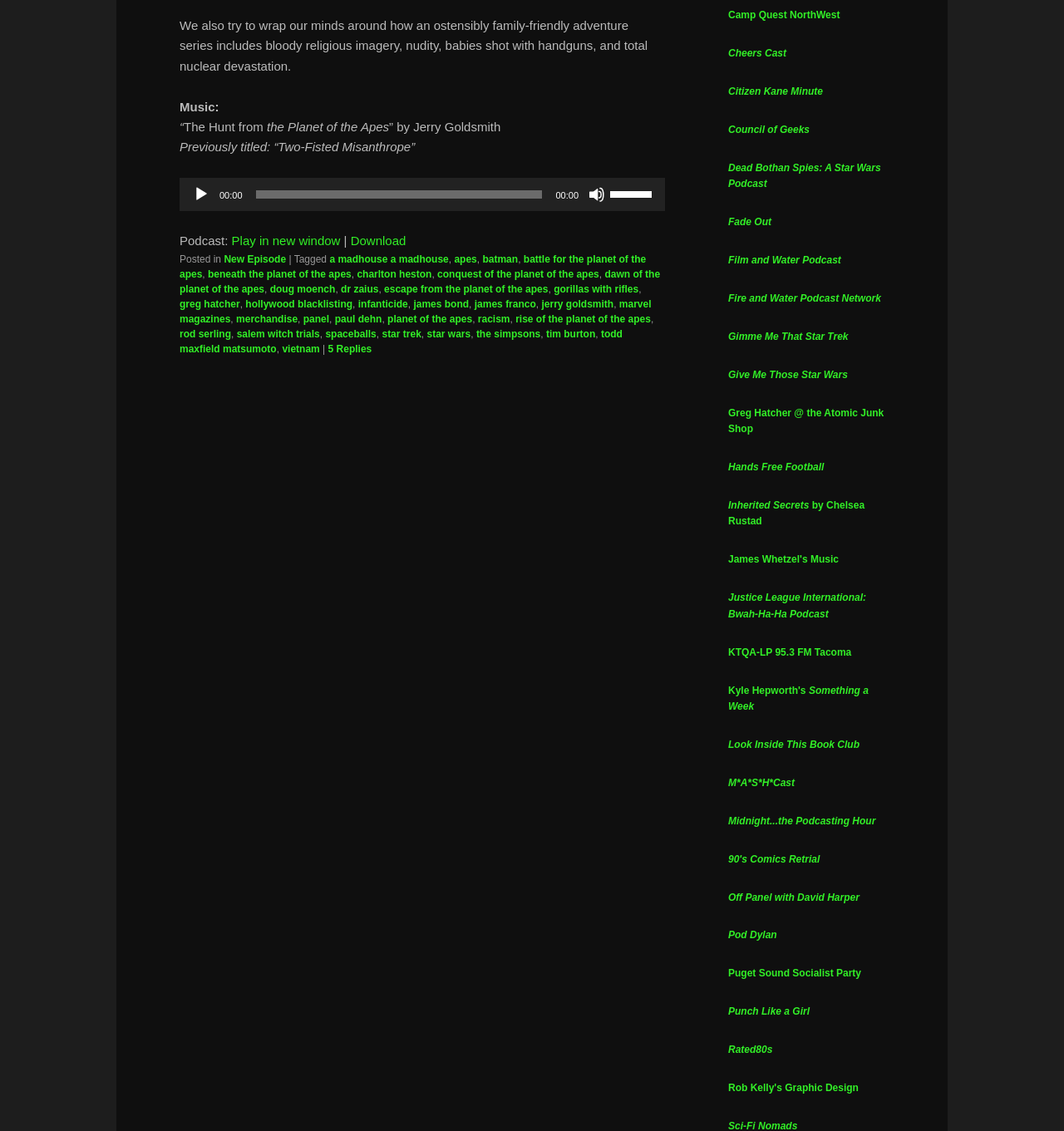Please find the bounding box coordinates of the section that needs to be clicked to achieve this instruction: "Mute the audio".

[0.553, 0.165, 0.569, 0.179]